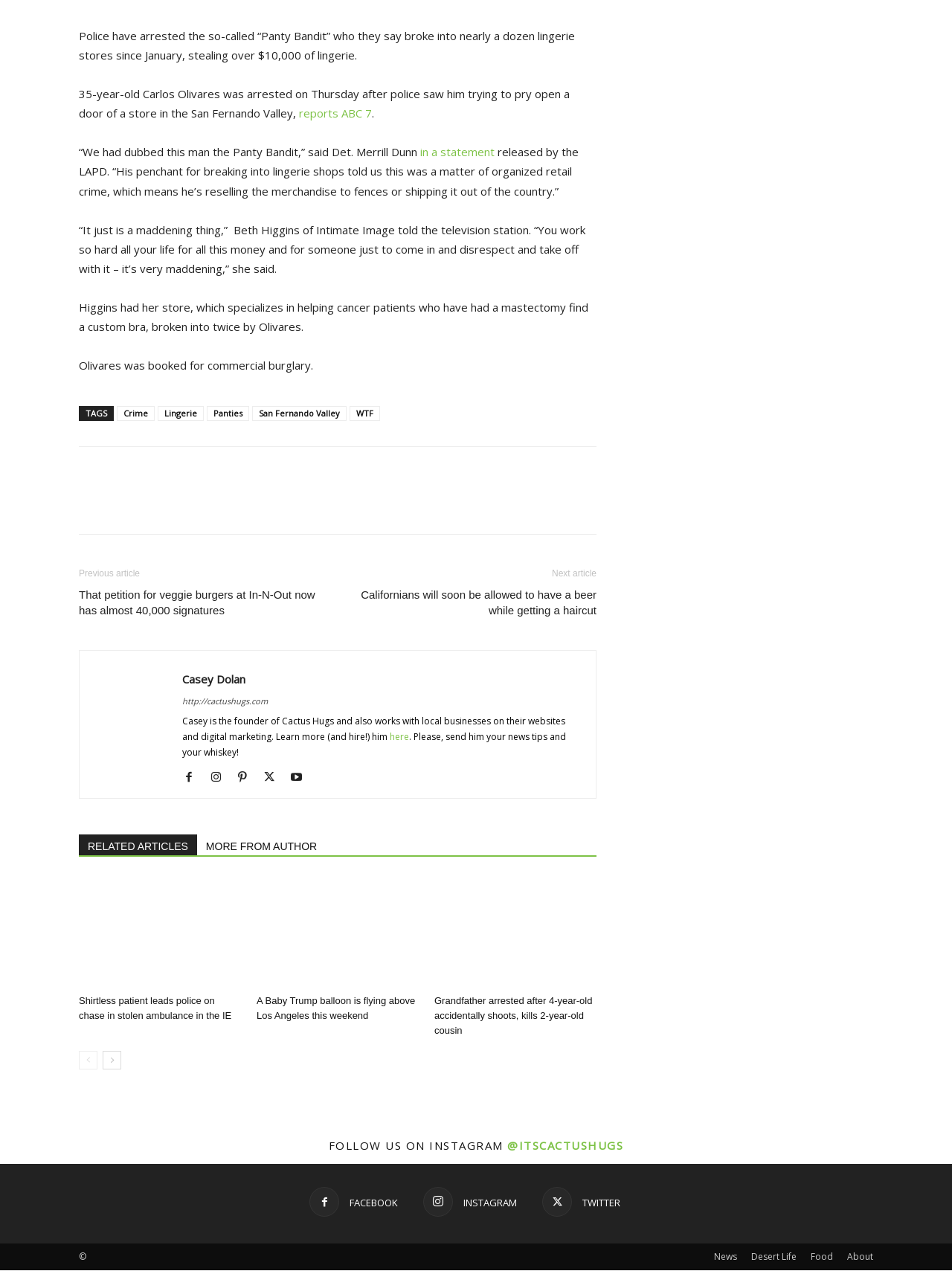Please find the bounding box coordinates of the element that must be clicked to perform the given instruction: "Click on the link to the previous article". The coordinates should be four float numbers from 0 to 1, i.e., [left, top, right, bottom].

[0.083, 0.462, 0.336, 0.486]